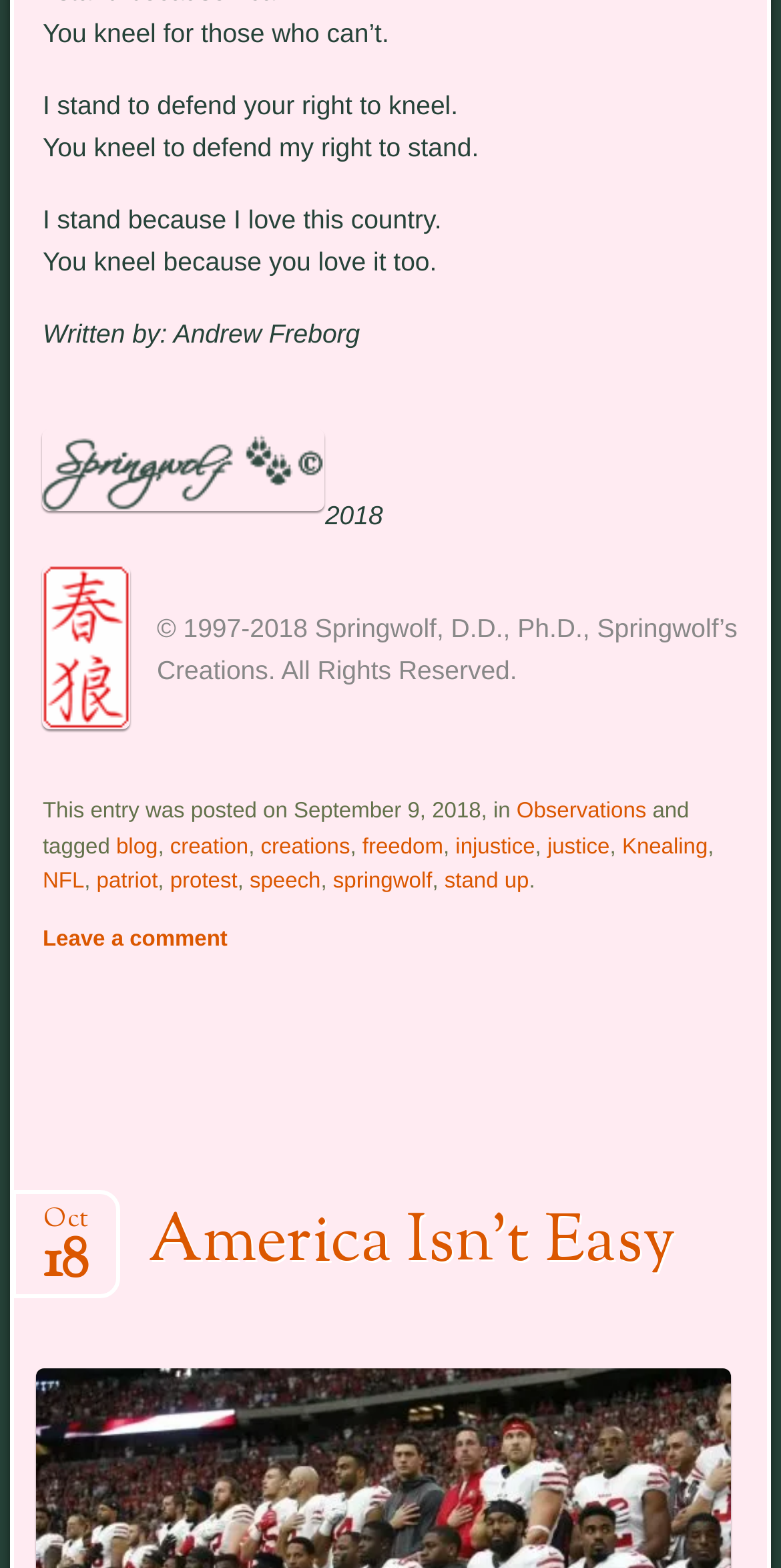Determine the bounding box coordinates of the region to click in order to accomplish the following instruction: "Leave a comment on the post". Provide the coordinates as four float numbers between 0 and 1, specifically [left, top, right, bottom].

[0.055, 0.592, 0.291, 0.607]